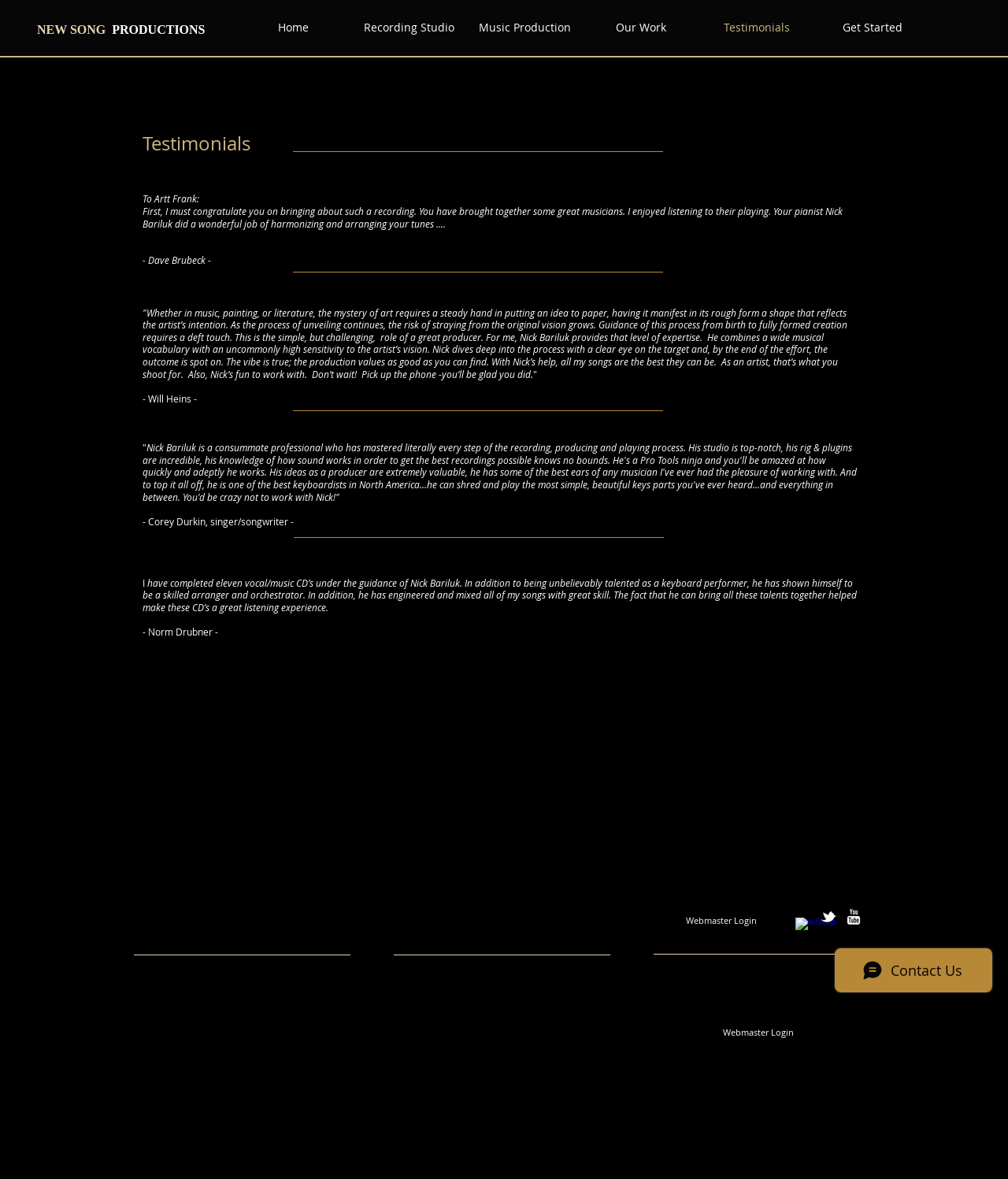Please identify the bounding box coordinates of the clickable region that I should interact with to perform the following instruction: "Get Started". The coordinates should be expressed as four float numbers between 0 and 1, i.e., [left, top, right, bottom].

[0.808, 0.018, 0.923, 0.029]